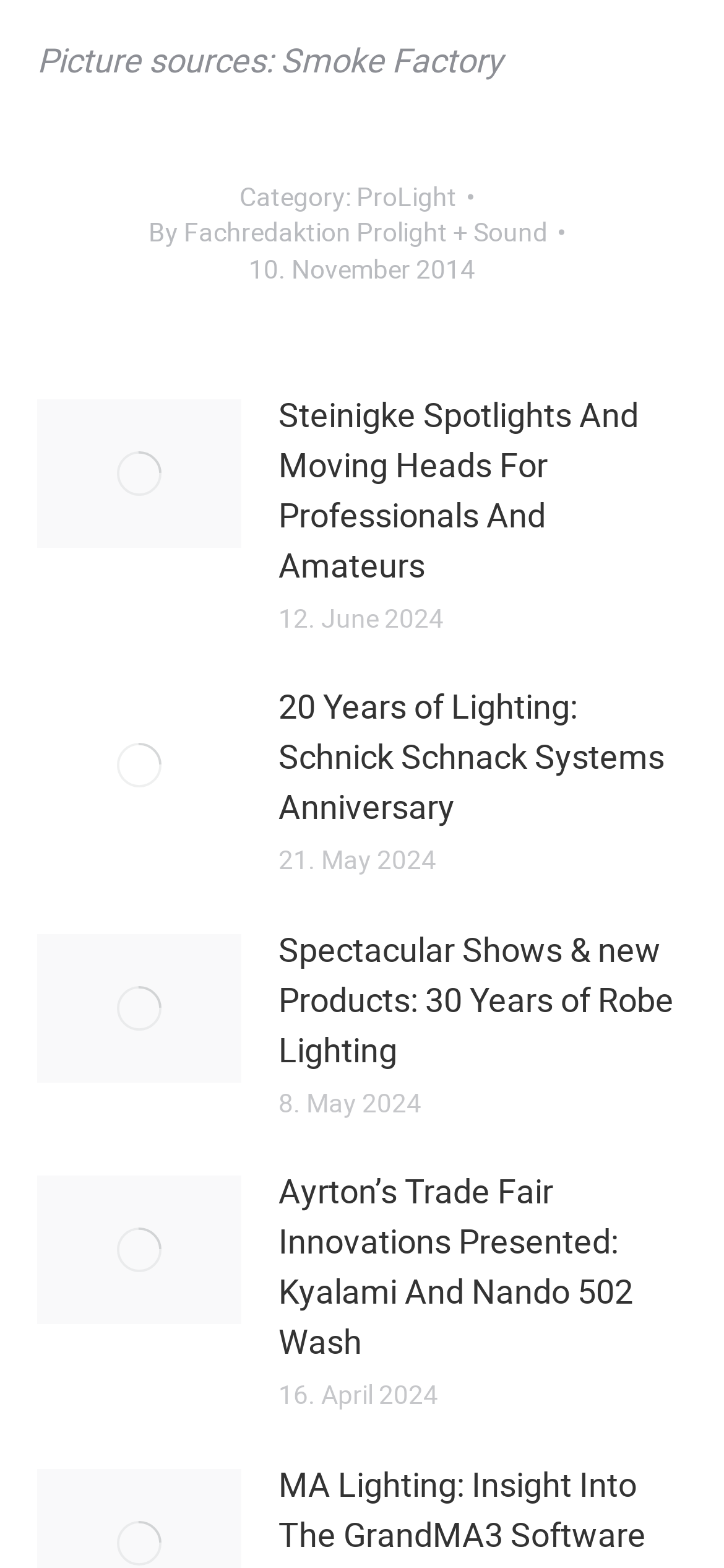Please find the bounding box coordinates for the clickable element needed to perform this instruction: "Click on the link 'Ayrton’s Trade Fair Innovations Presented: Kyalami And Nando 502 Wash'".

[0.385, 0.744, 0.949, 0.872]